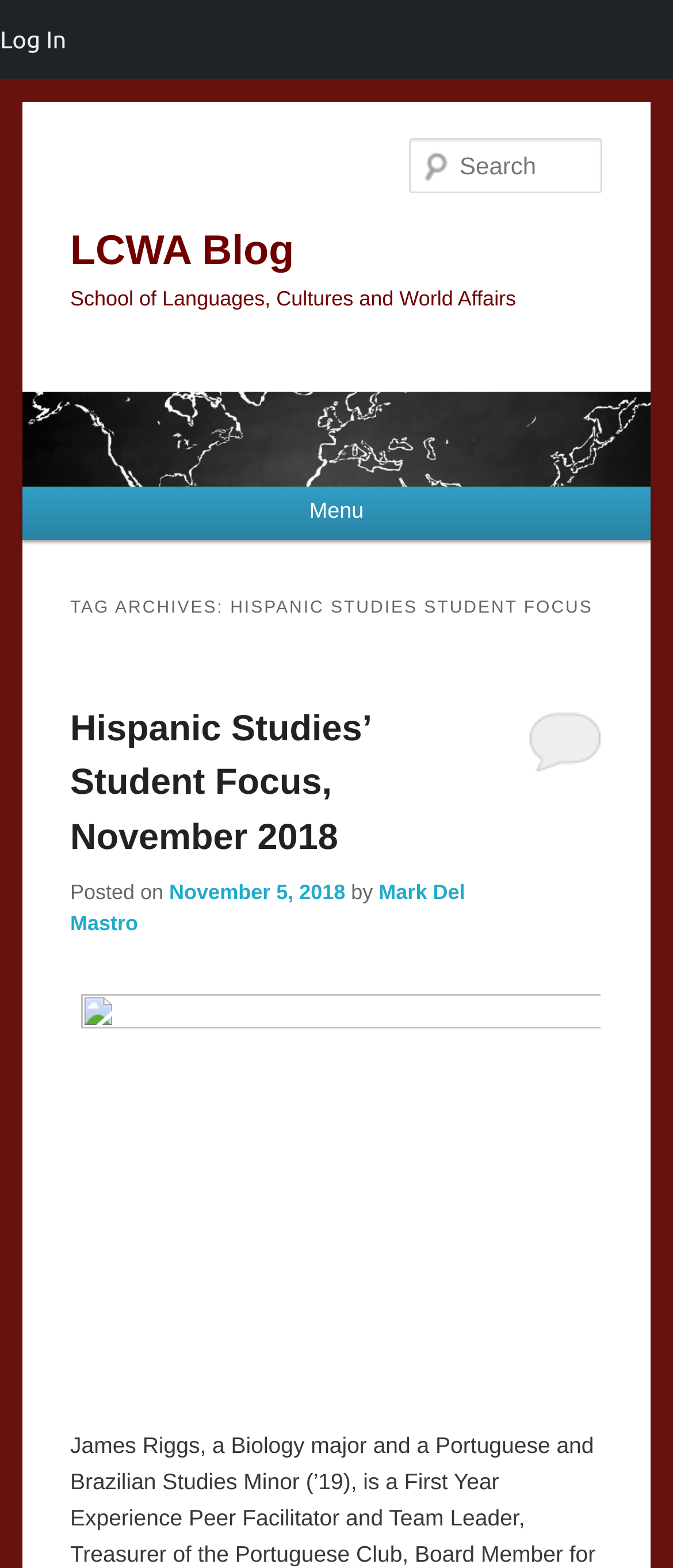Identify the bounding box for the UI element specified in this description: "May 2023". The coordinates must be four float numbers between 0 and 1, formatted as [left, top, right, bottom].

None